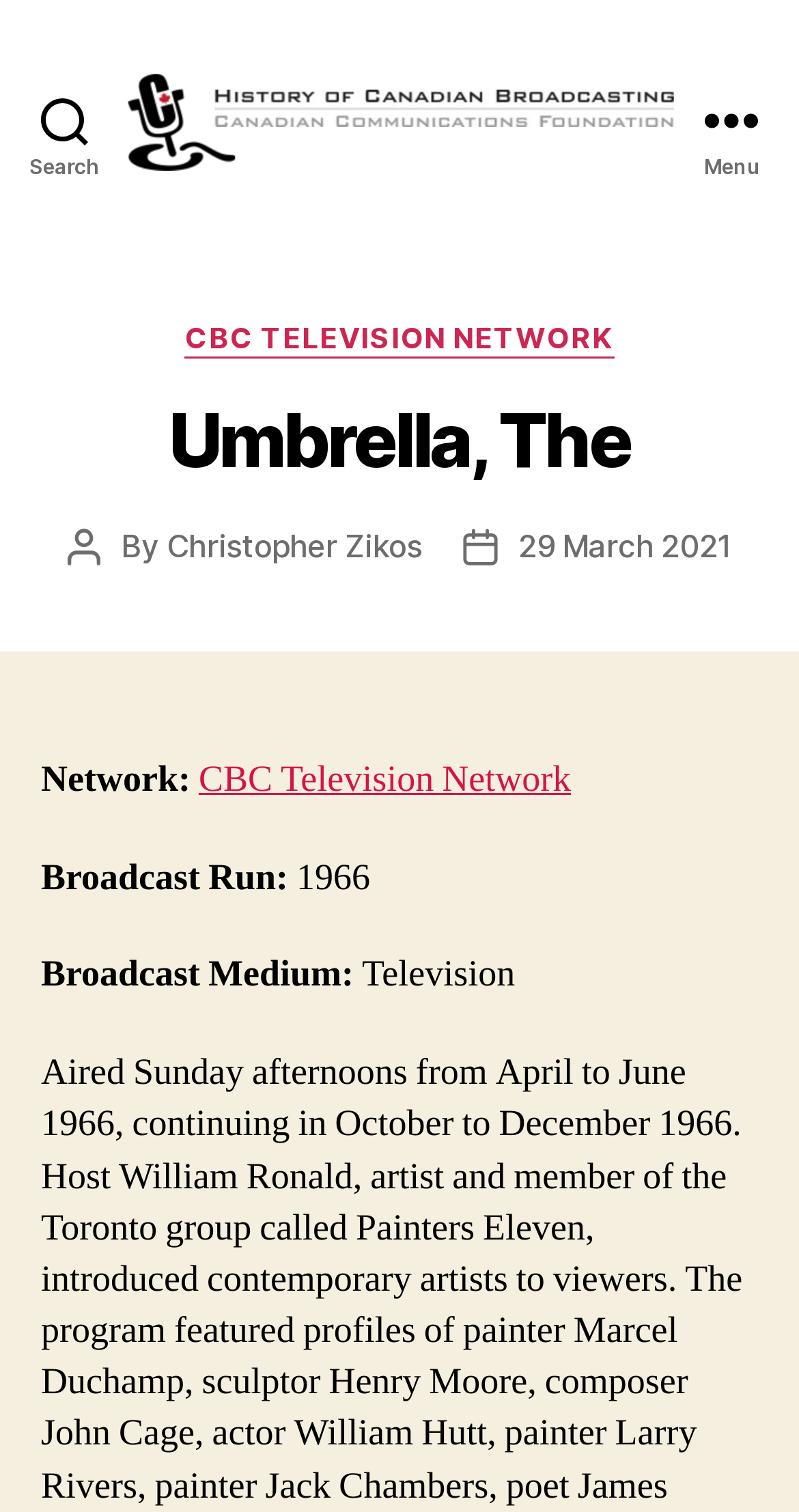Identify the bounding box for the UI element described as: "Christopher Zikos". The coordinates should be four float numbers between 0 and 1, i.e., [left, top, right, bottom].

[0.209, 0.348, 0.528, 0.373]